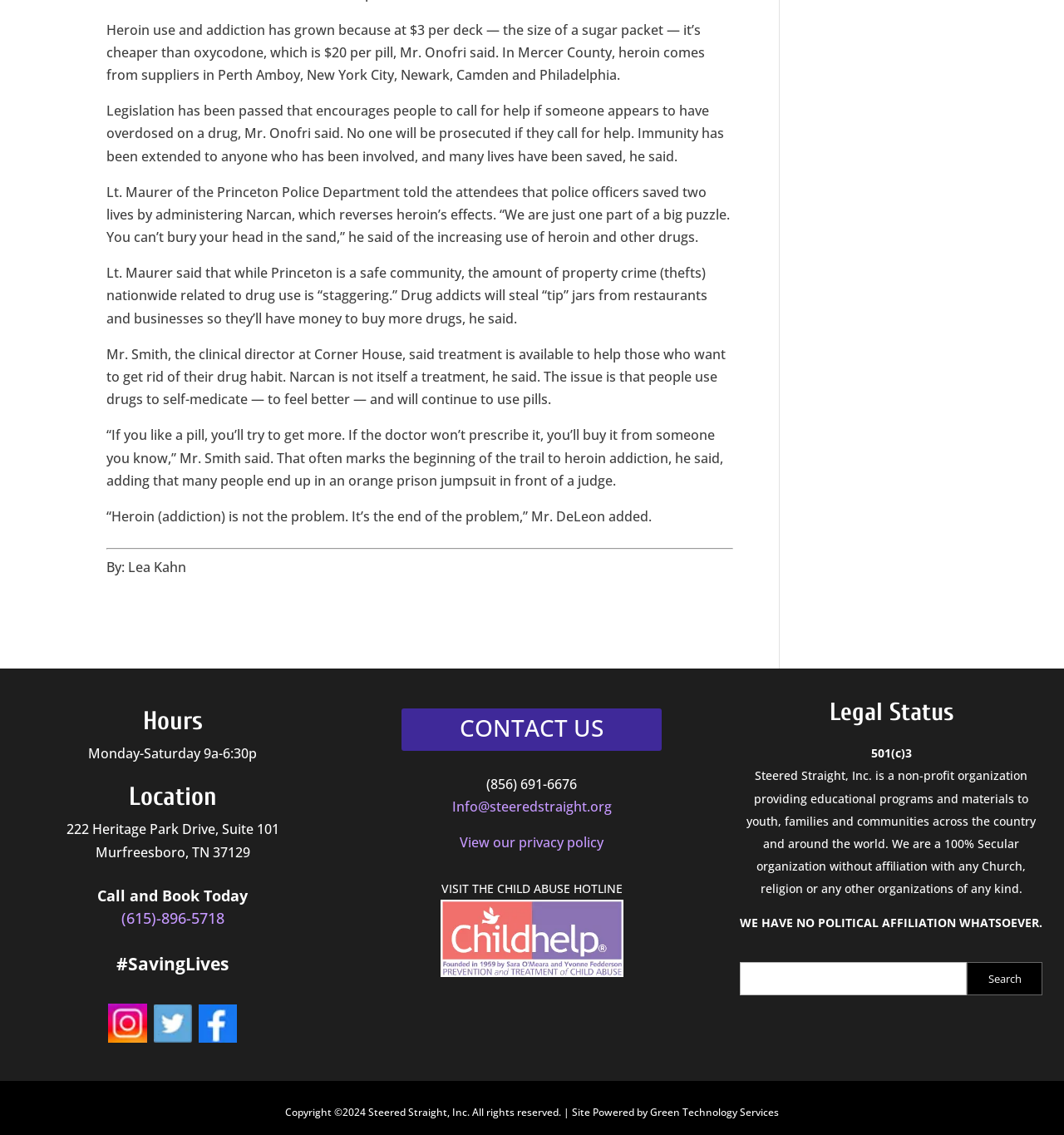Bounding box coordinates are specified in the format (top-left x, top-left y, bottom-right x, bottom-right y). All values are floating point numbers bounded between 0 and 1. Please provide the bounding box coordinate of the region this sentence describes: View our privacy policy

[0.432, 0.734, 0.568, 0.75]